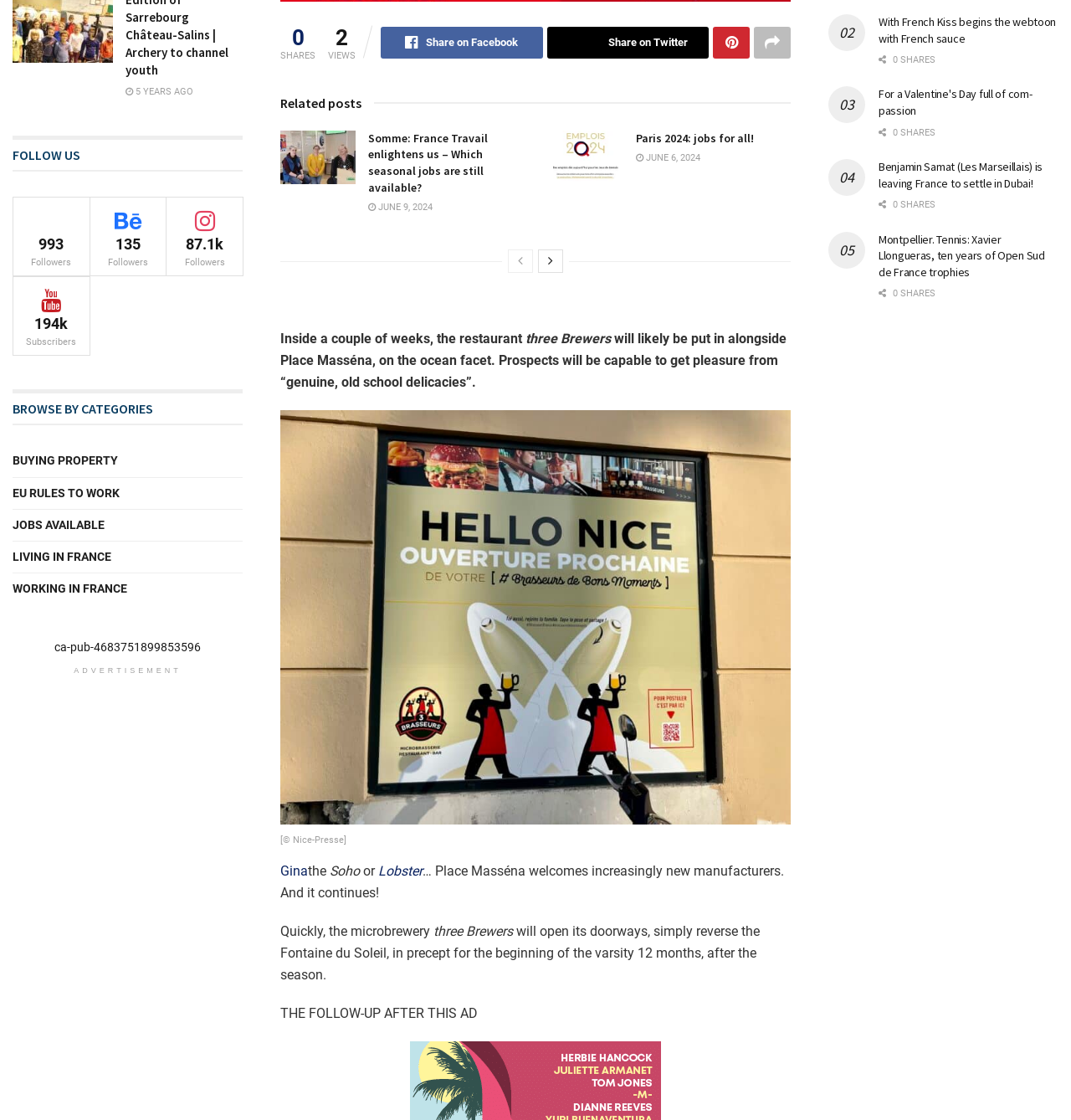Bounding box coordinates must be specified in the format (top-left x, top-left y, bottom-right x, bottom-right y). All values should be floating point numbers between 0 and 1. What are the bounding box coordinates of the UI element described as: 5 years ago

[0.117, 0.077, 0.18, 0.087]